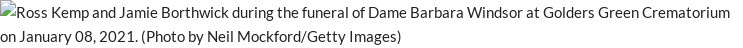Offer a detailed narrative of the scene shown in the image.

Ross Kemp and Jamie Borthwick are seen paying their respects during the funeral of the beloved actress Dame Barbara Windsor at Golders Green Crematorium on January 8, 2021. The event was attended by family, friends, and notable figures from the entertainment industry, reflecting the profound impact Windsor had on those around her and the legacy she leaves behind. This poignant moment captures the connection and shared memories among the attendees as they honor her life and contributions to television, particularly her iconic role as Peggy Mitchell in "EastEnders." (Photo by Neil Mockford/Getty Images)